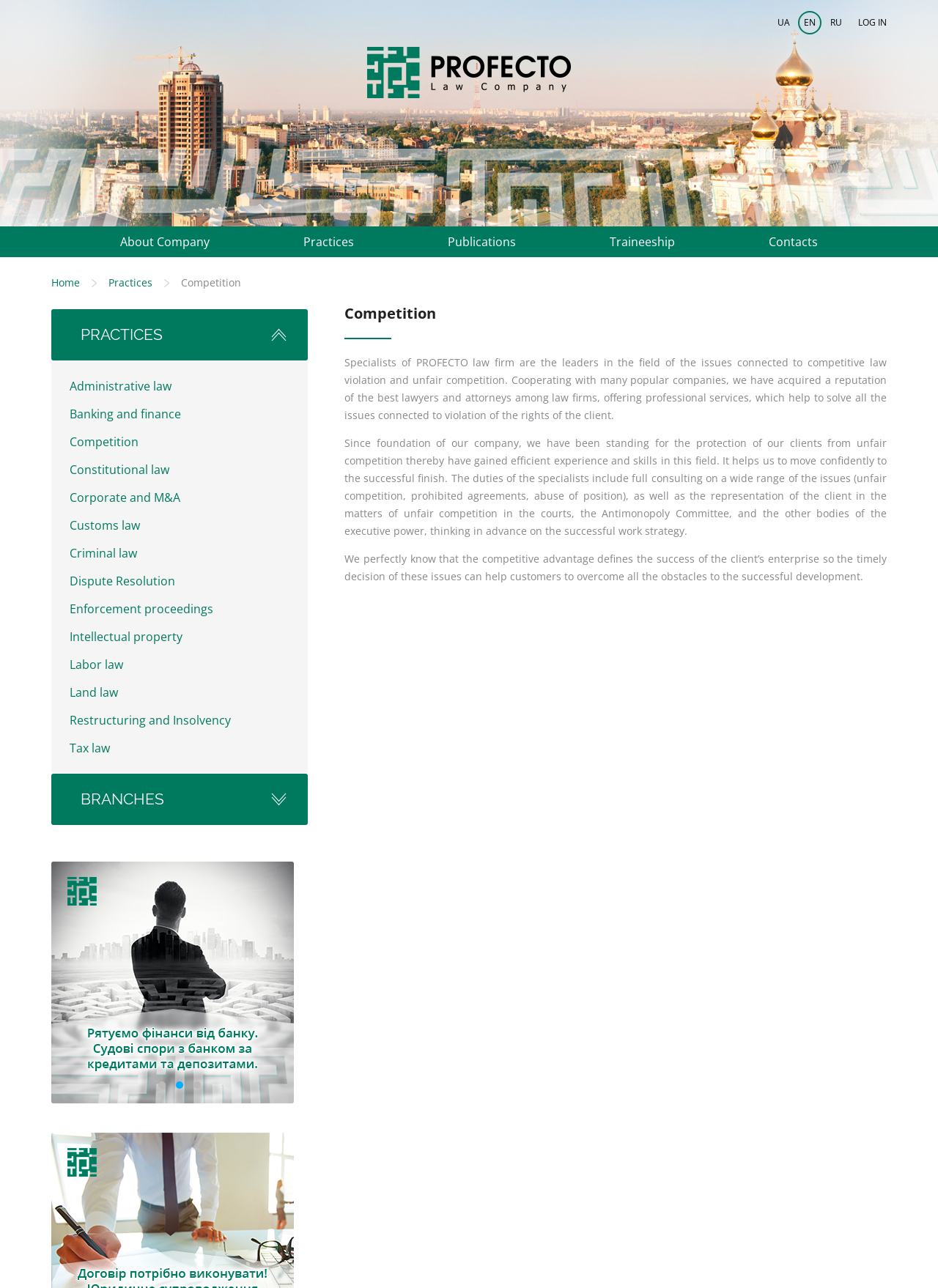Provide a short, one-word or phrase answer to the question below:
How many links are there in the header?

4